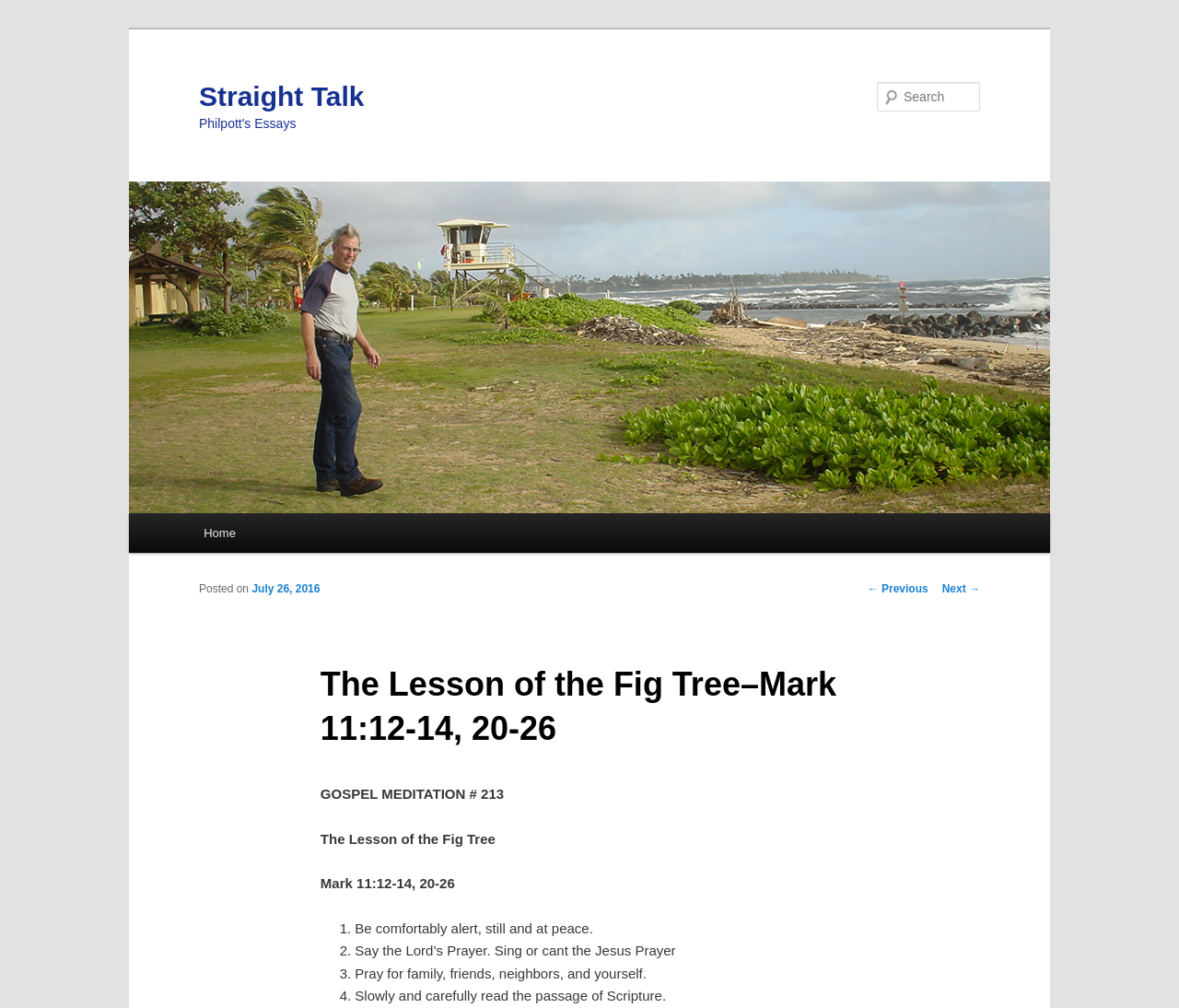Based on the element description: "Skip to secondary content", identify the bounding box coordinates for this UI element. The coordinates must be four float numbers between 0 and 1, listed as [left, top, right, bottom].

[0.169, 0.509, 0.332, 0.555]